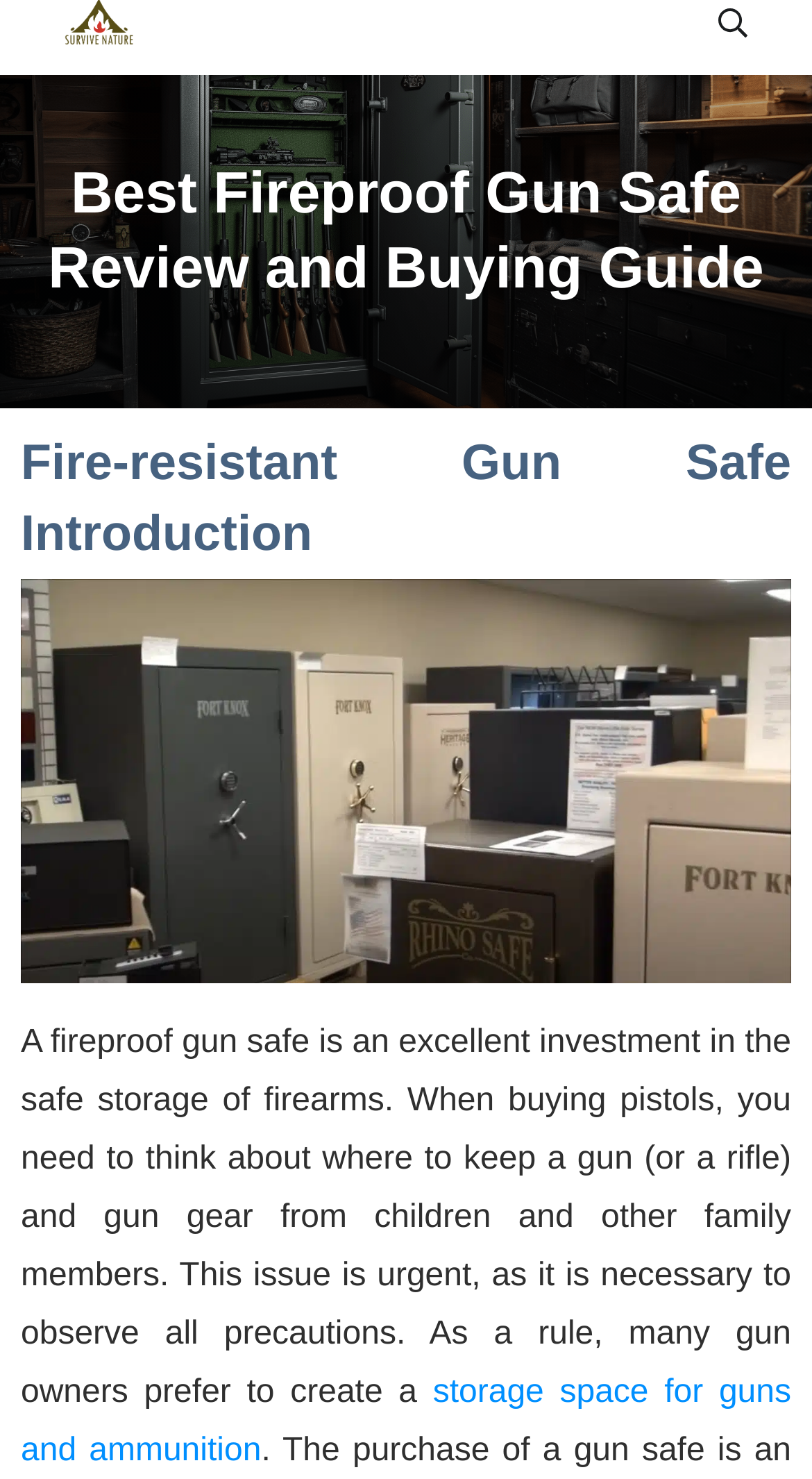What is the main topic of this webpage?
From the details in the image, answer the question comprehensively.

Based on the heading 'Best Fireproof Gun Safe Review and Buying Guide' and the content of the webpage, it is clear that the main topic of this webpage is fireproof gun safe.